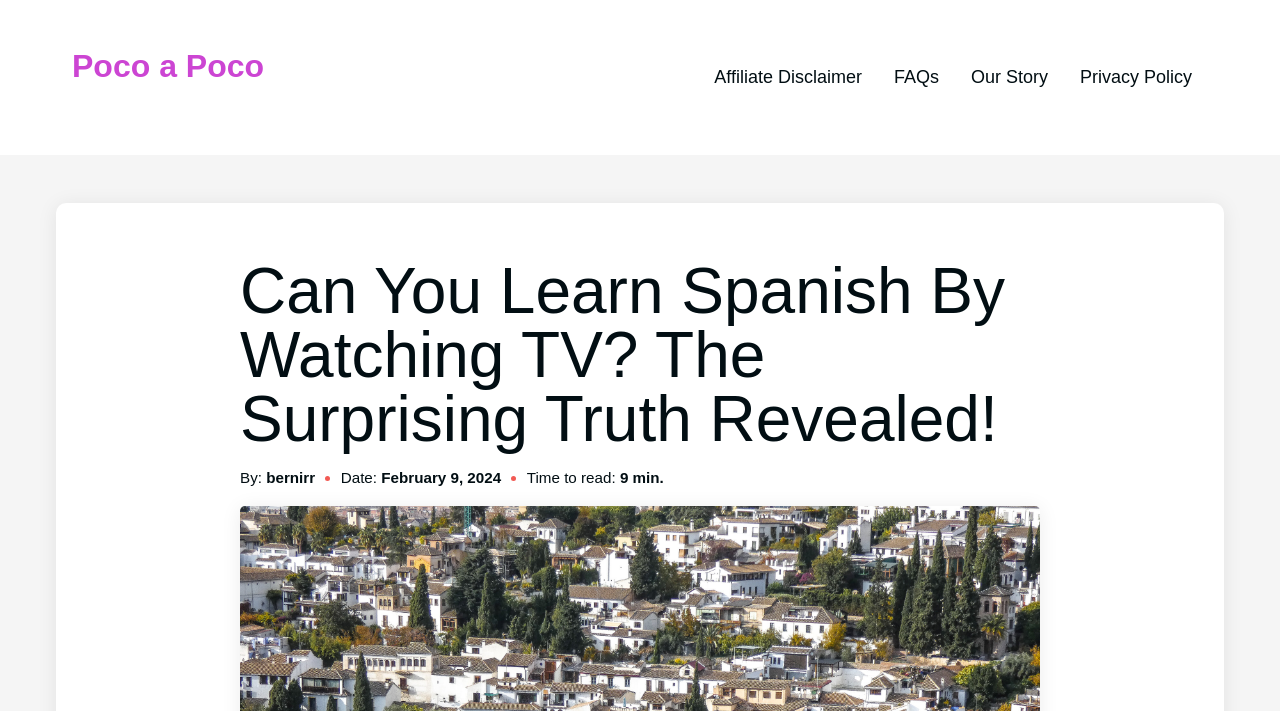Please find the bounding box for the UI component described as follows: "FAQs".

[0.698, 0.094, 0.734, 0.122]